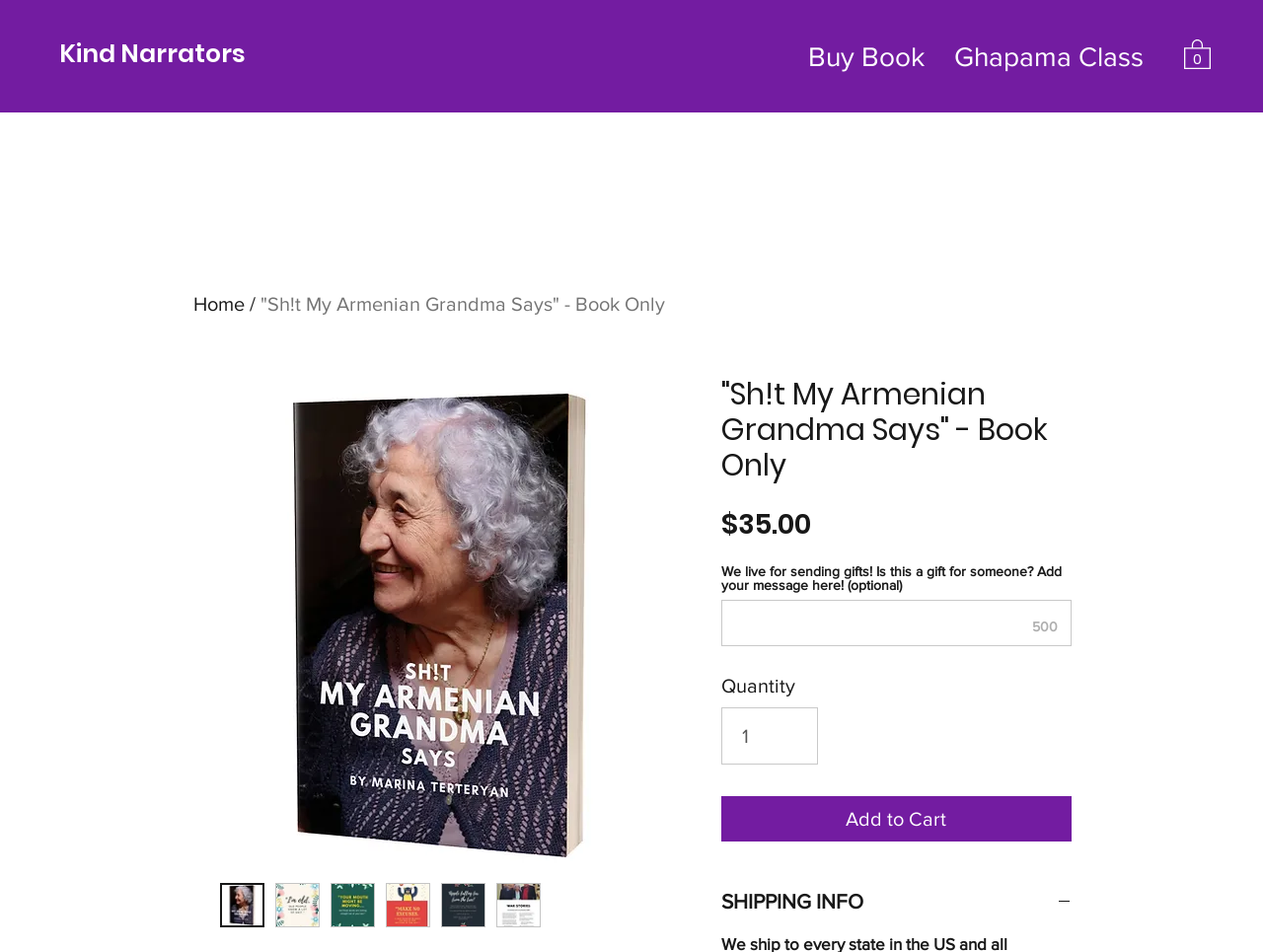Detail the features and information presented on the webpage.

This webpage is about a book titled "Sh!t My Armenian Grandma Says" - Book Only, which is an illustrated collection of witty, profound, and loving thoughts of a quirky and kind Armenian grandma, exploring themes of immigrant culture and aging with dignity. 

At the top left corner, there is a link to "Kind Narrators". Next to it, on the right, is a navigation menu labeled "Site" with two links: "Buy Book" and "Ghapama Class". On the top right corner, there is a cart button with 0 items. 

Below the navigation menu, there is a large image of the book cover, taking up most of the page's width. Above the image, there is a heading with the book title. 

On the right side of the book cover image, there are five small thumbnail images of the book, each with a button labeled "Thumbnail: 'Sh!t My Armenian Grandma Says' - Book Only". 

Below the book cover image, there is a section with the book's price, $35.00, and a label "Price". Next to it, there is a text box where users can add a gift message, and a quantity selector to choose the number of books to purchase. 

At the bottom of this section, there are two buttons: "Add to Cart" and "SHIPPING INFO". The "SHIPPING INFO" button is expanded, revealing a heading with the same label and a small image.